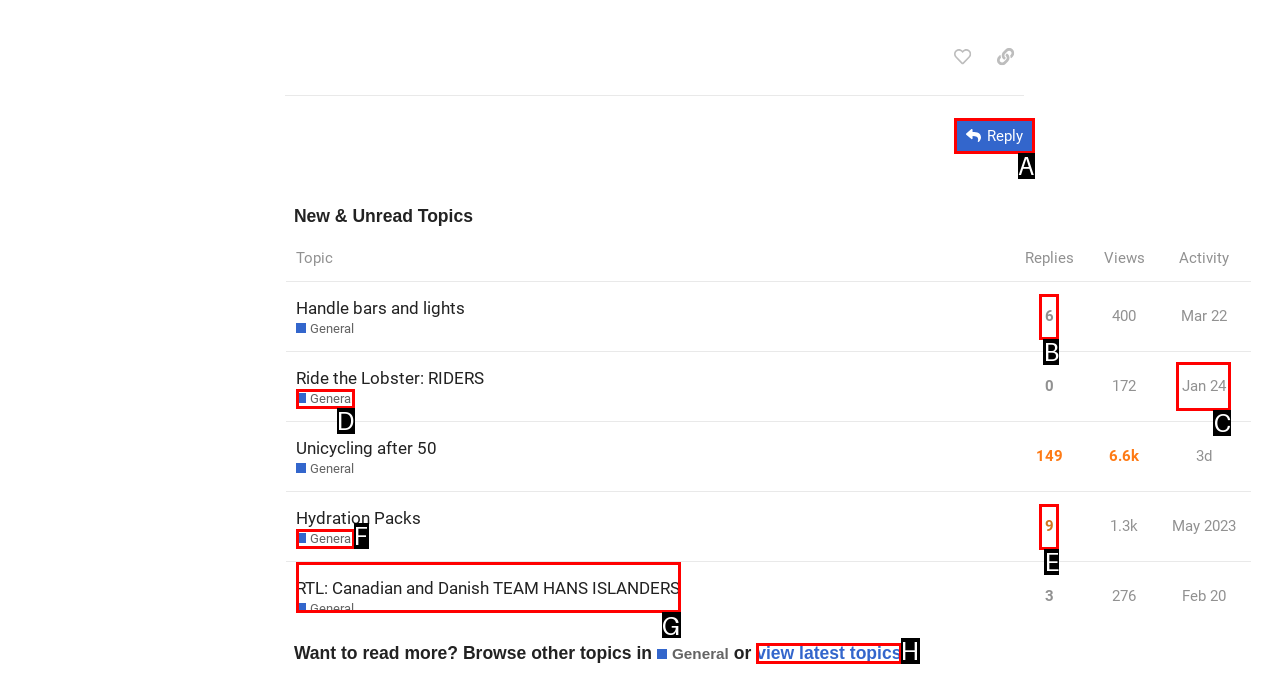Select the correct UI element to click for this task: view latest topics.
Answer using the letter from the provided options.

H